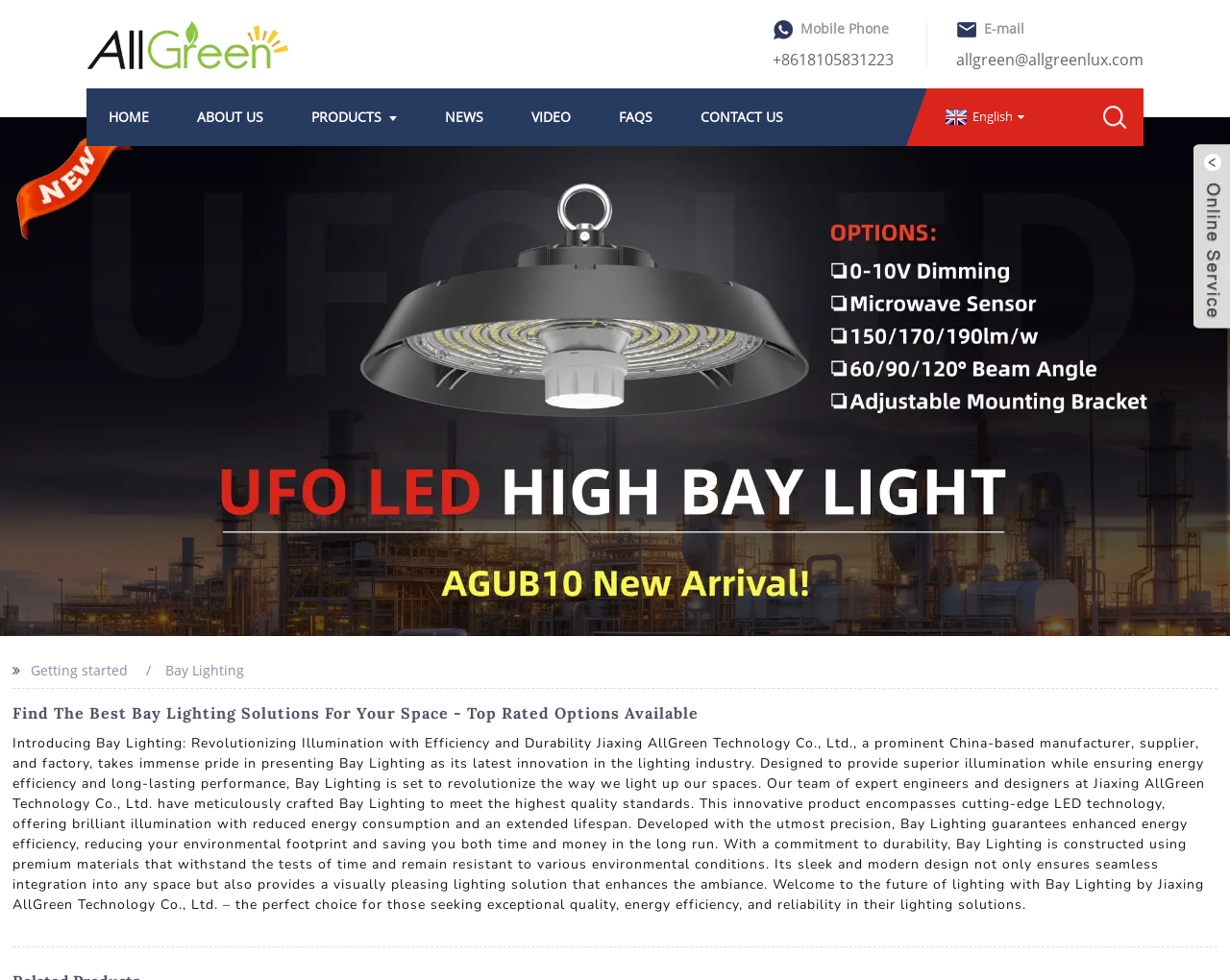Please provide a brief answer to the question using only one word or phrase: 
What is the benefit of using Bay Lighting?

Save time and money